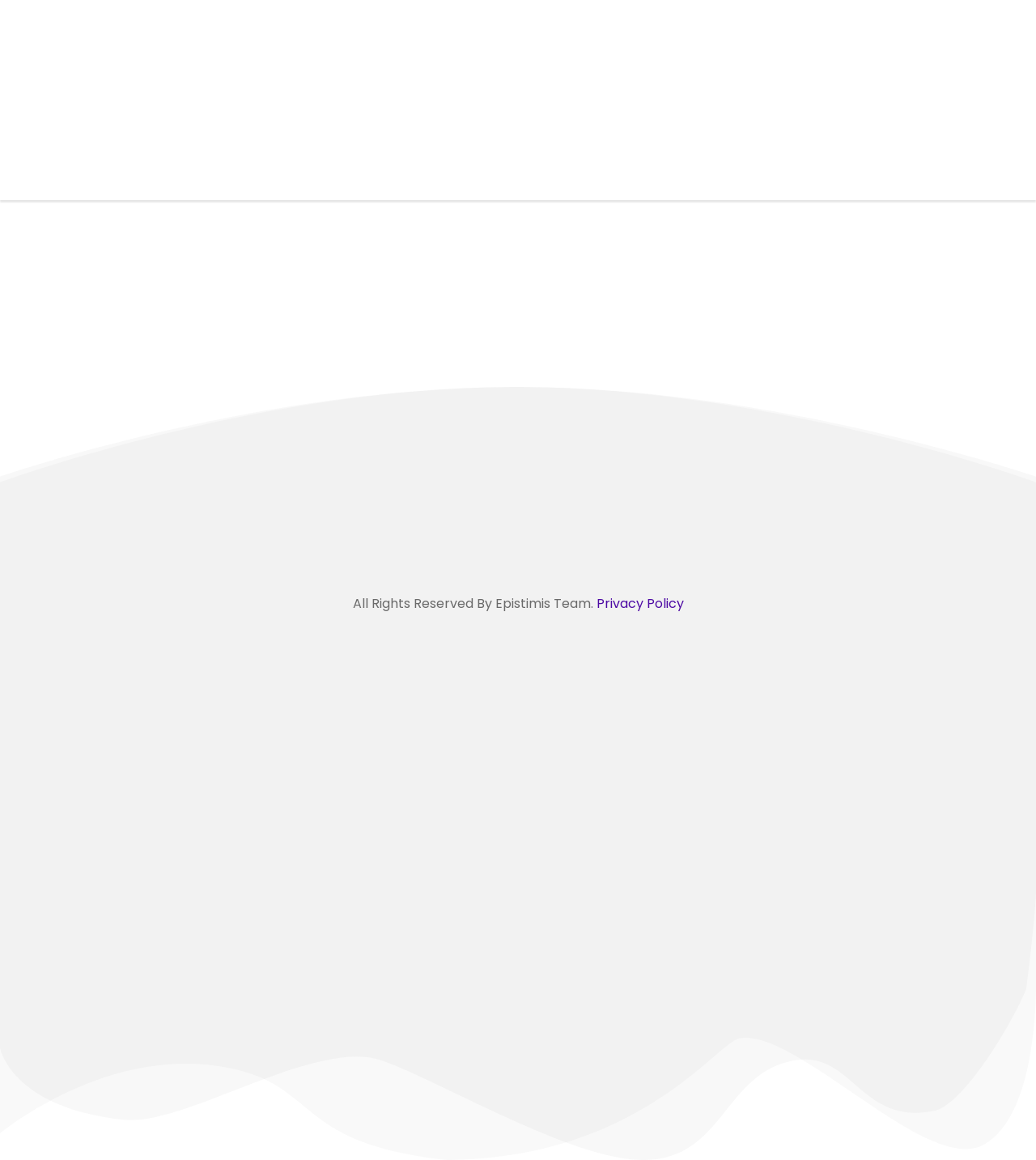Please determine the bounding box coordinates for the element with the description: "Privacy Policy".

[0.575, 0.512, 0.66, 0.528]